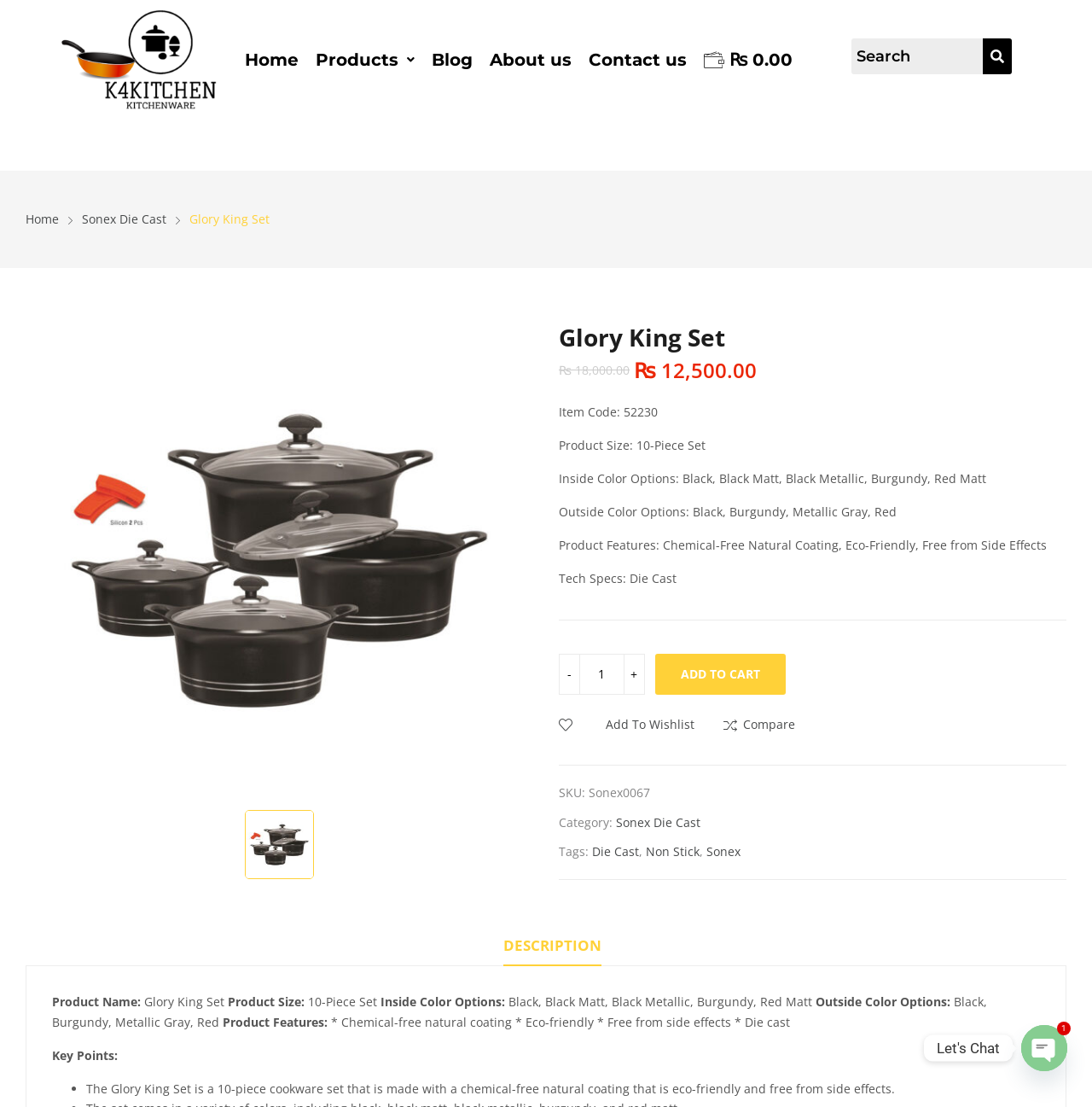Given the element description, predict the bounding box coordinates in the format (top-left x, top-left y, bottom-right x, bottom-right y), using floating point numbers between 0 and 1: Description

[0.461, 0.841, 0.55, 0.872]